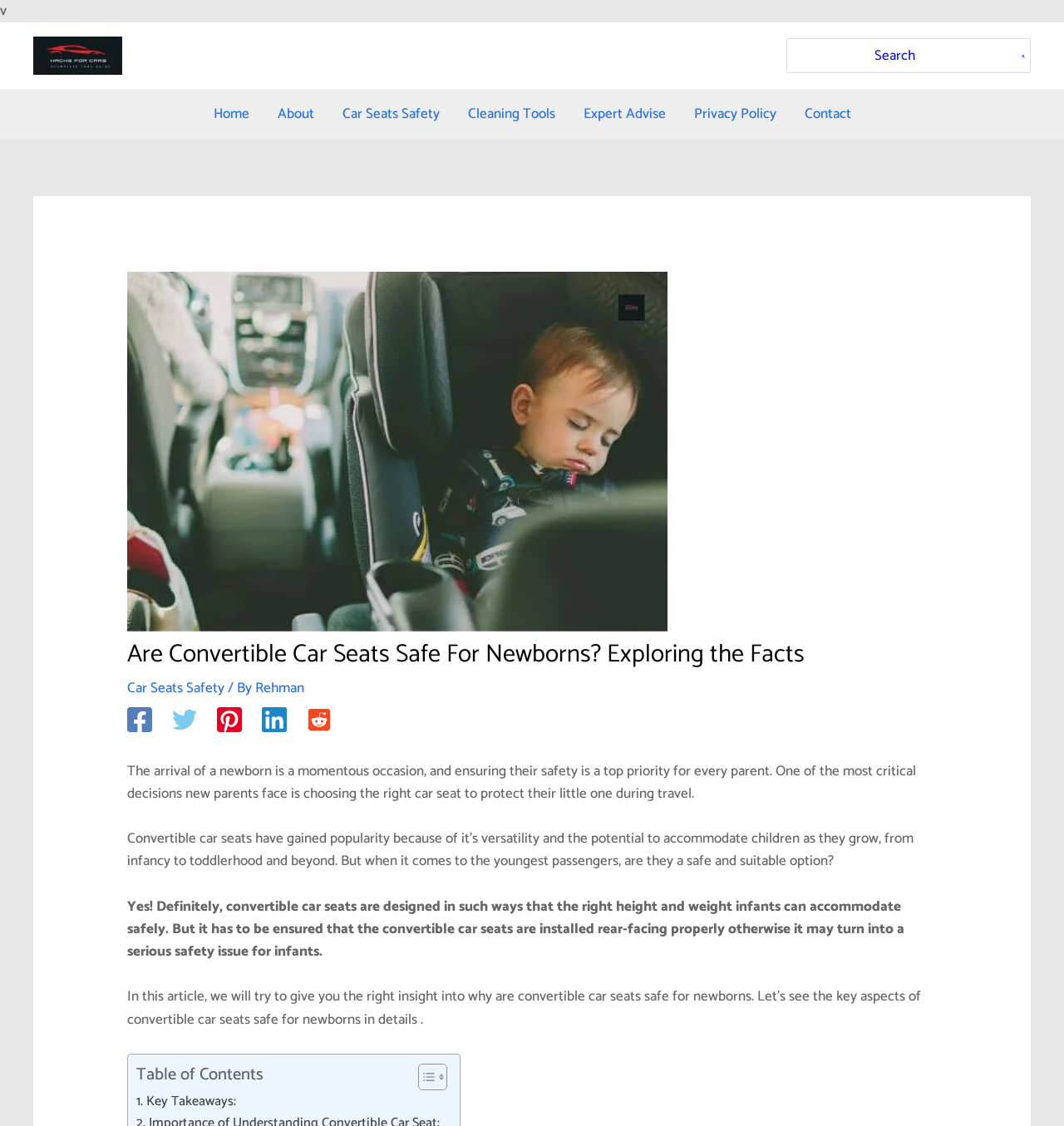What is the author's name?
Can you provide a detailed and comprehensive answer to the question?

The author's name is mentioned in the article as 'Rehman', and it is located below the main heading of the webpage.